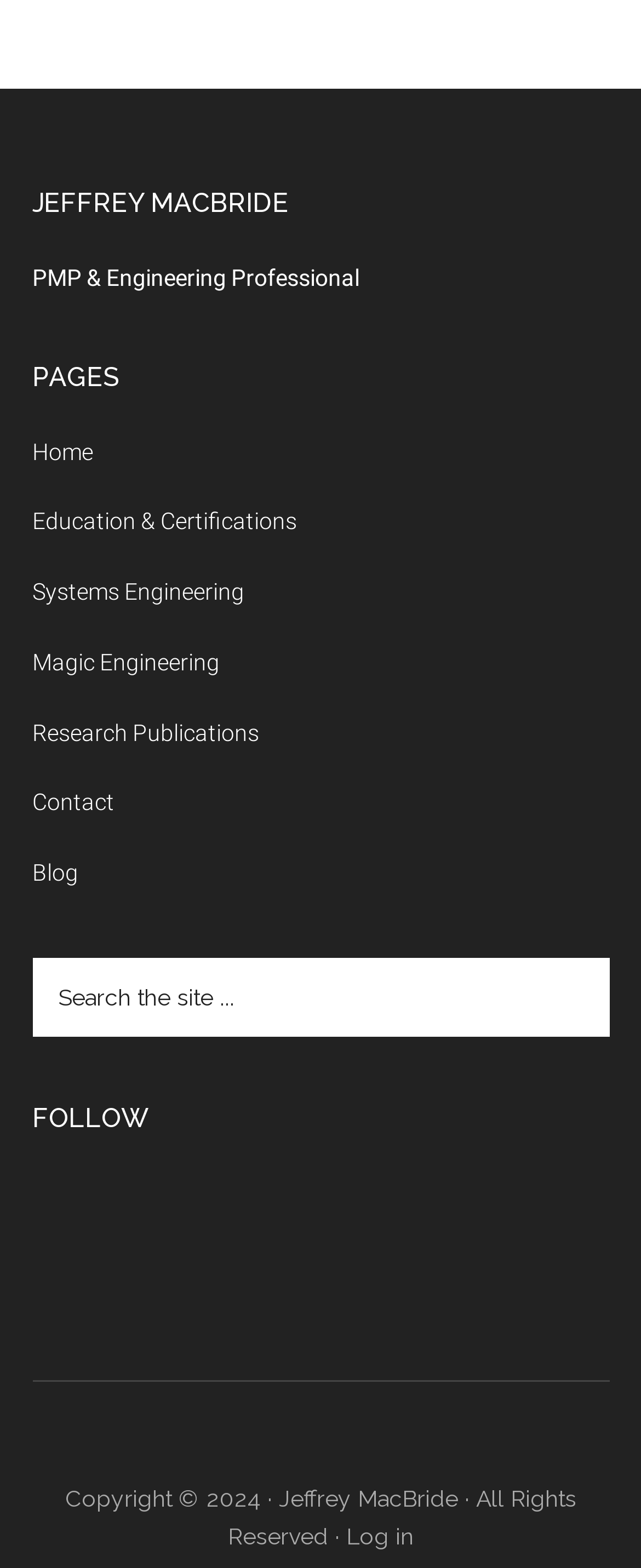Extract the bounding box coordinates of the UI element described by: "Blog". The coordinates should include four float numbers ranging from 0 to 1, e.g., [left, top, right, bottom].

[0.05, 0.548, 0.122, 0.565]